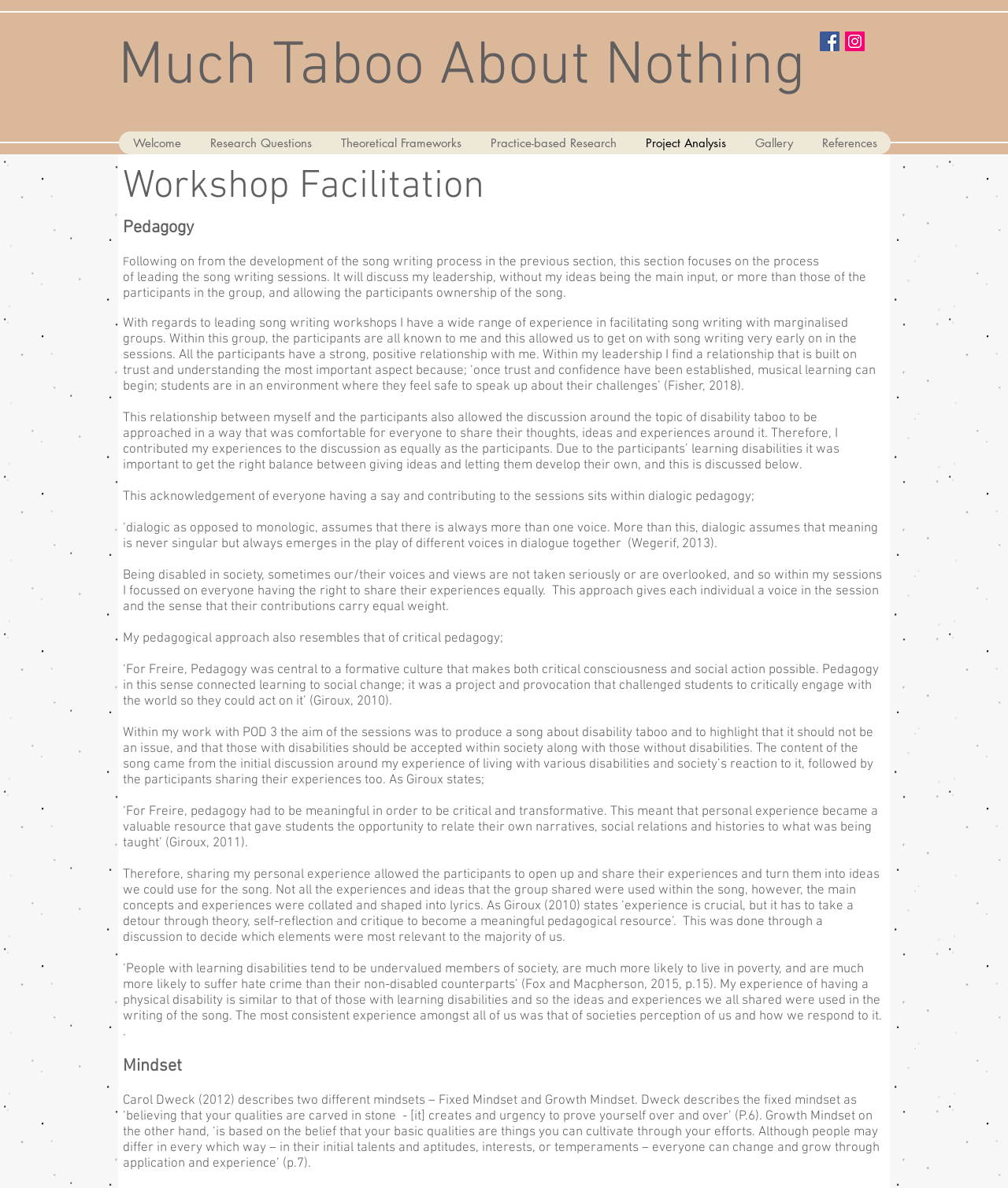Provide a short, one-word or phrase answer to the question below:
What is the relationship between the author and the participants?

Built on trust and understanding